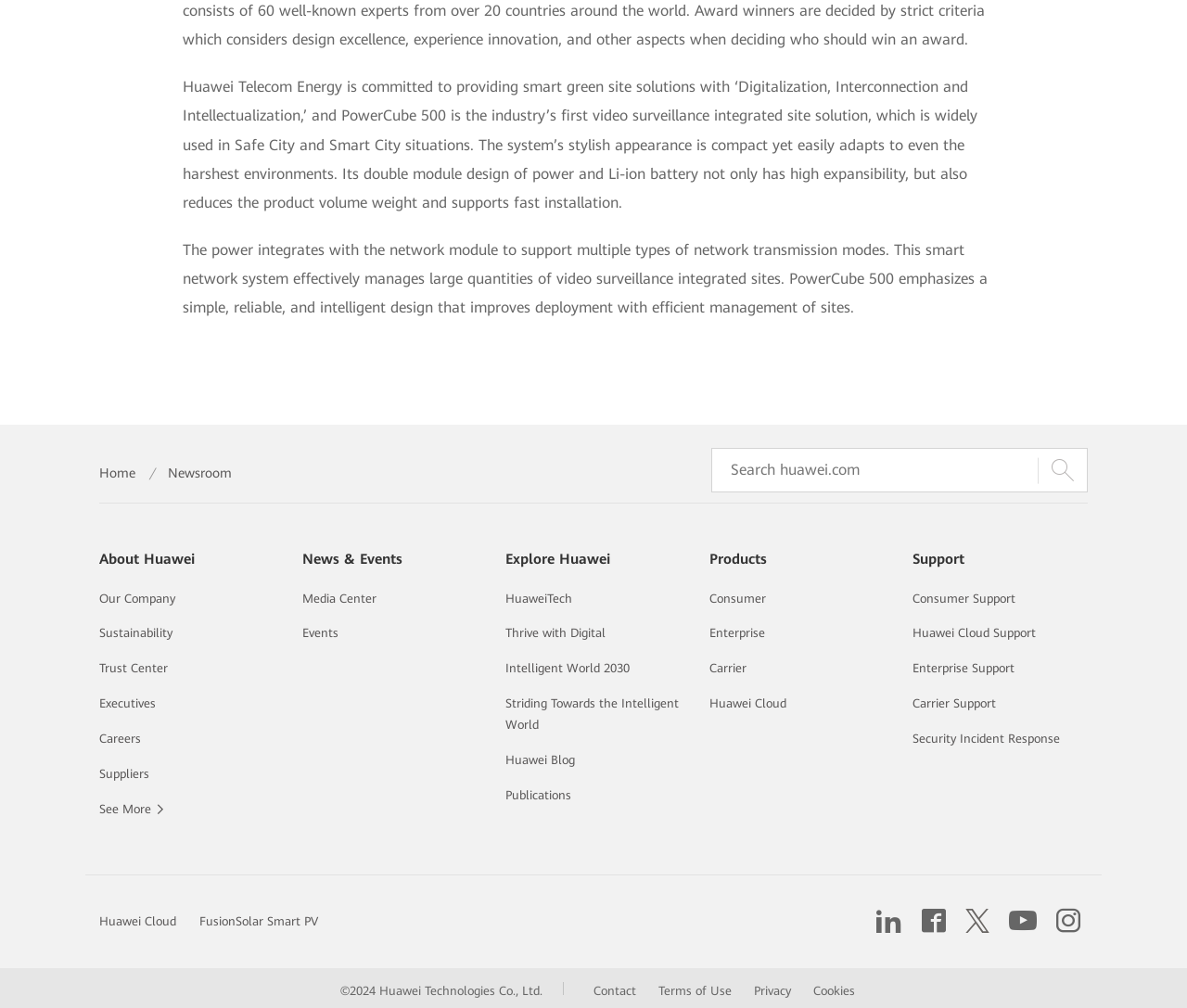Please give a one-word or short phrase response to the following question: 
What is the purpose of the 'Search huawei.com' textbox?

to search huawei.com